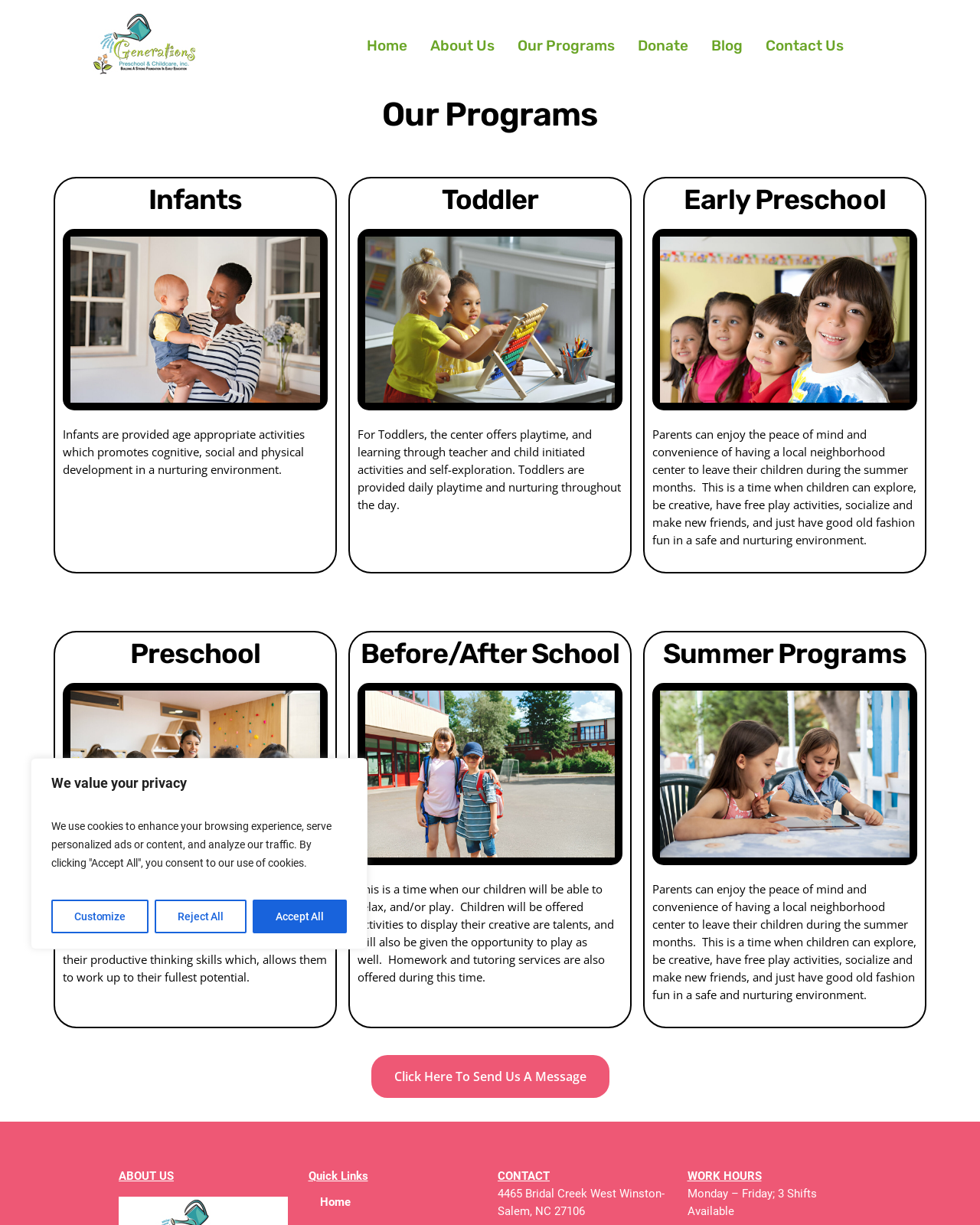Find the bounding box coordinates for the UI element whose description is: "Reject All". The coordinates should be four float numbers between 0 and 1, in the format [left, top, right, bottom].

[0.158, 0.734, 0.252, 0.762]